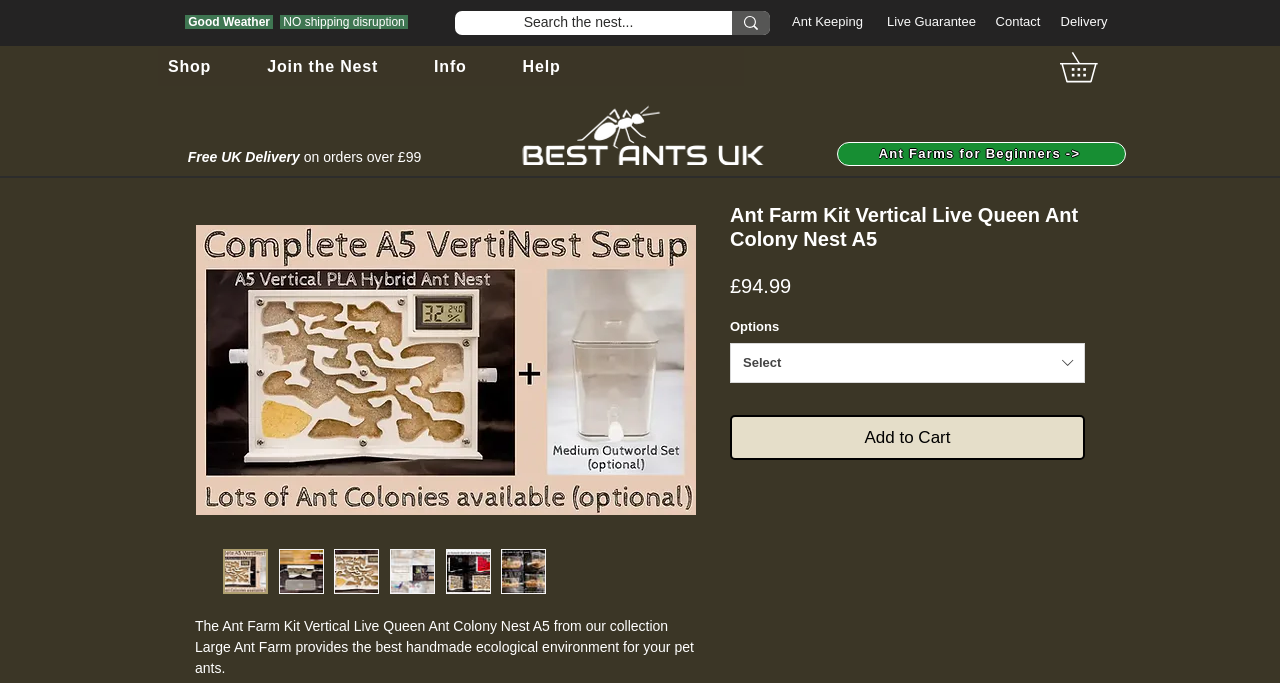Please identify the bounding box coordinates of the element I should click to complete this instruction: 'Select an option'. The coordinates should be given as four float numbers between 0 and 1, like this: [left, top, right, bottom].

[0.57, 0.502, 0.848, 0.56]